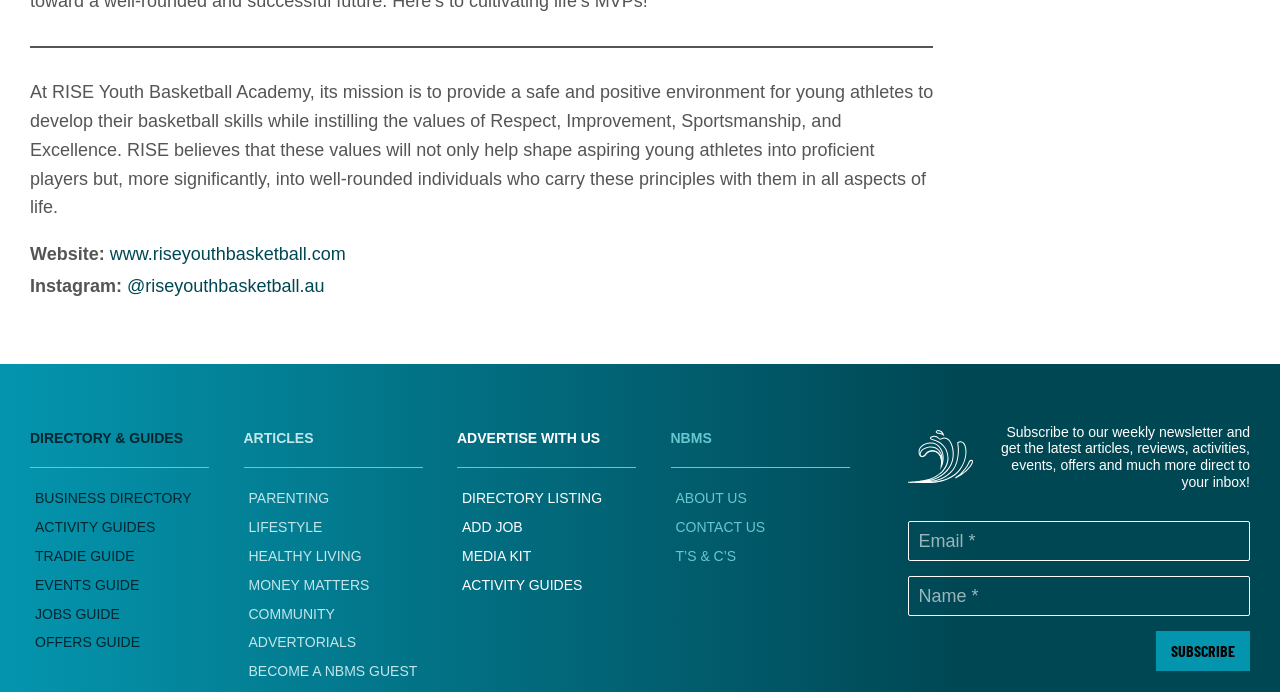Can you provide the bounding box coordinates for the element that should be clicked to implement the instruction: "Check the BUSINESS DIRECTORY"?

[0.027, 0.709, 0.15, 0.732]